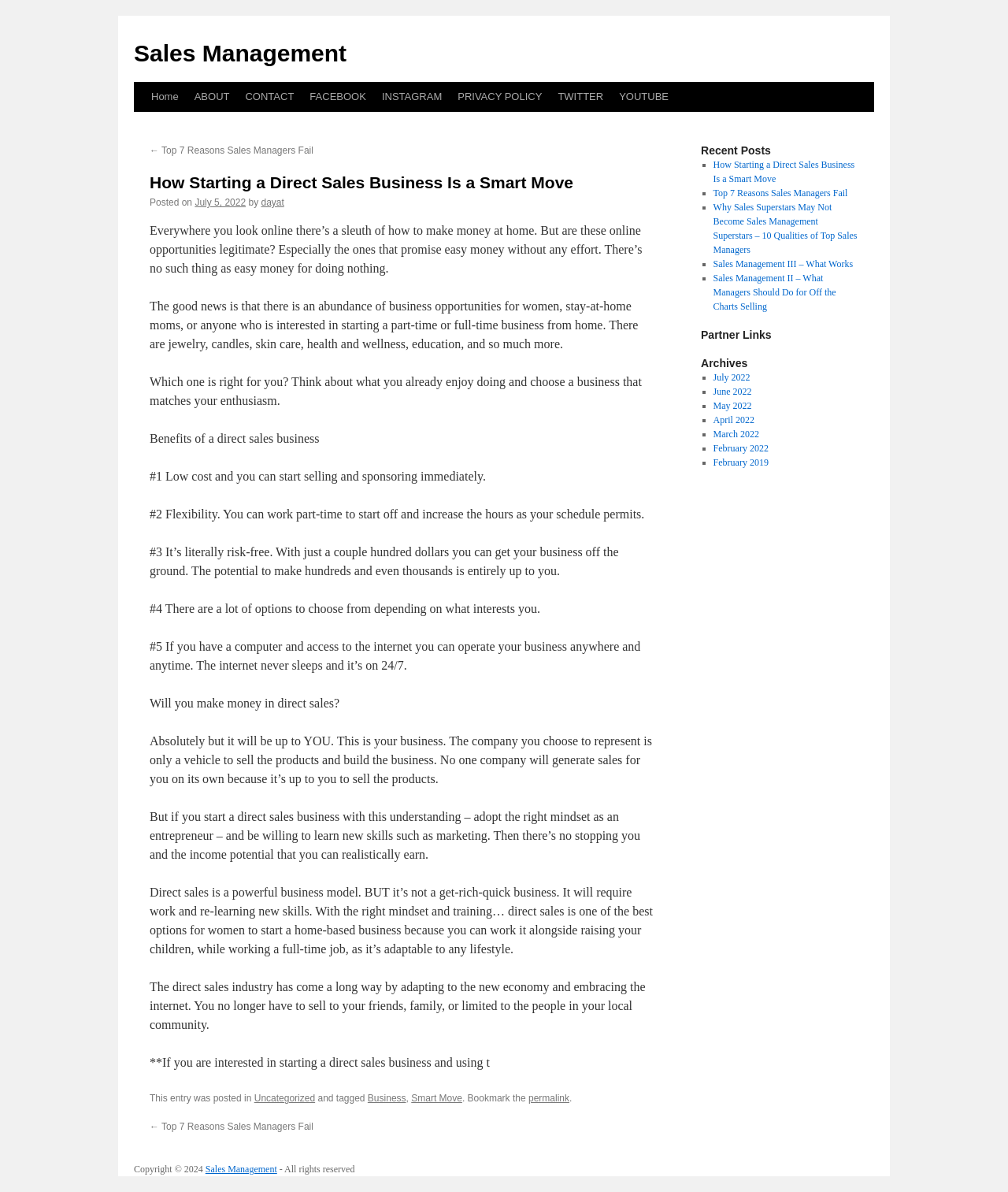Determine the main text heading of the webpage and provide its content.

How Starting a Direct Sales Business Is a Smart Move